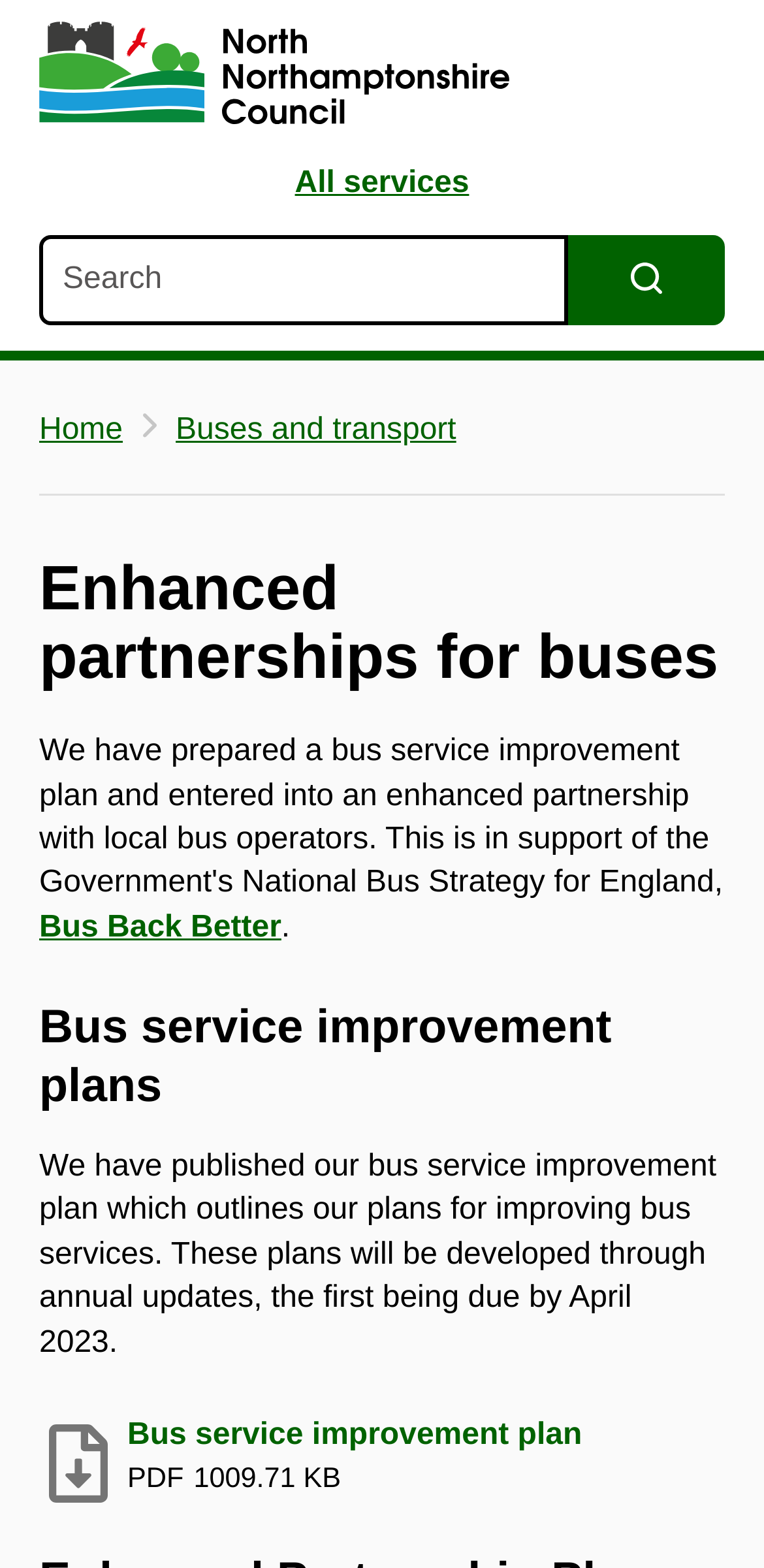What is the text of the first heading? Using the information from the screenshot, answer with a single word or phrase.

Enhanced partnerships for buses